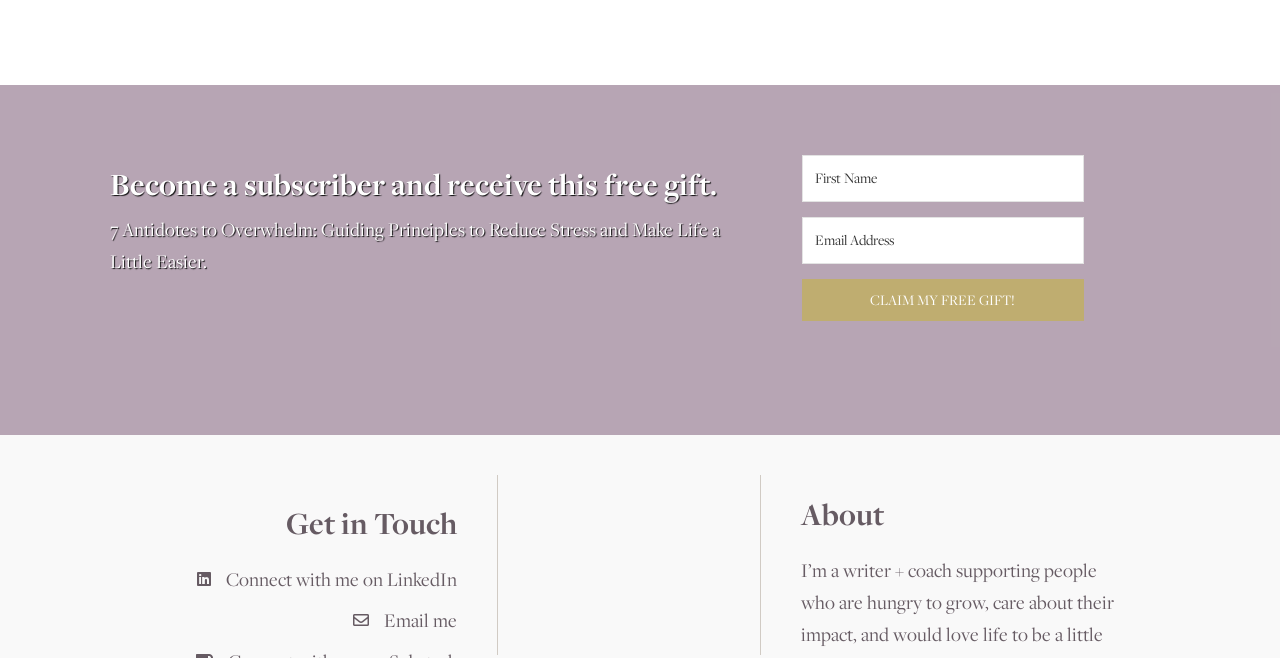Provide a thorough and detailed response to the question by examining the image: 
How many textboxes are required?

There are two textbox elements, 'First Name' and 'Email Address', both of which are required as indicated by the 'required: True' attribute.